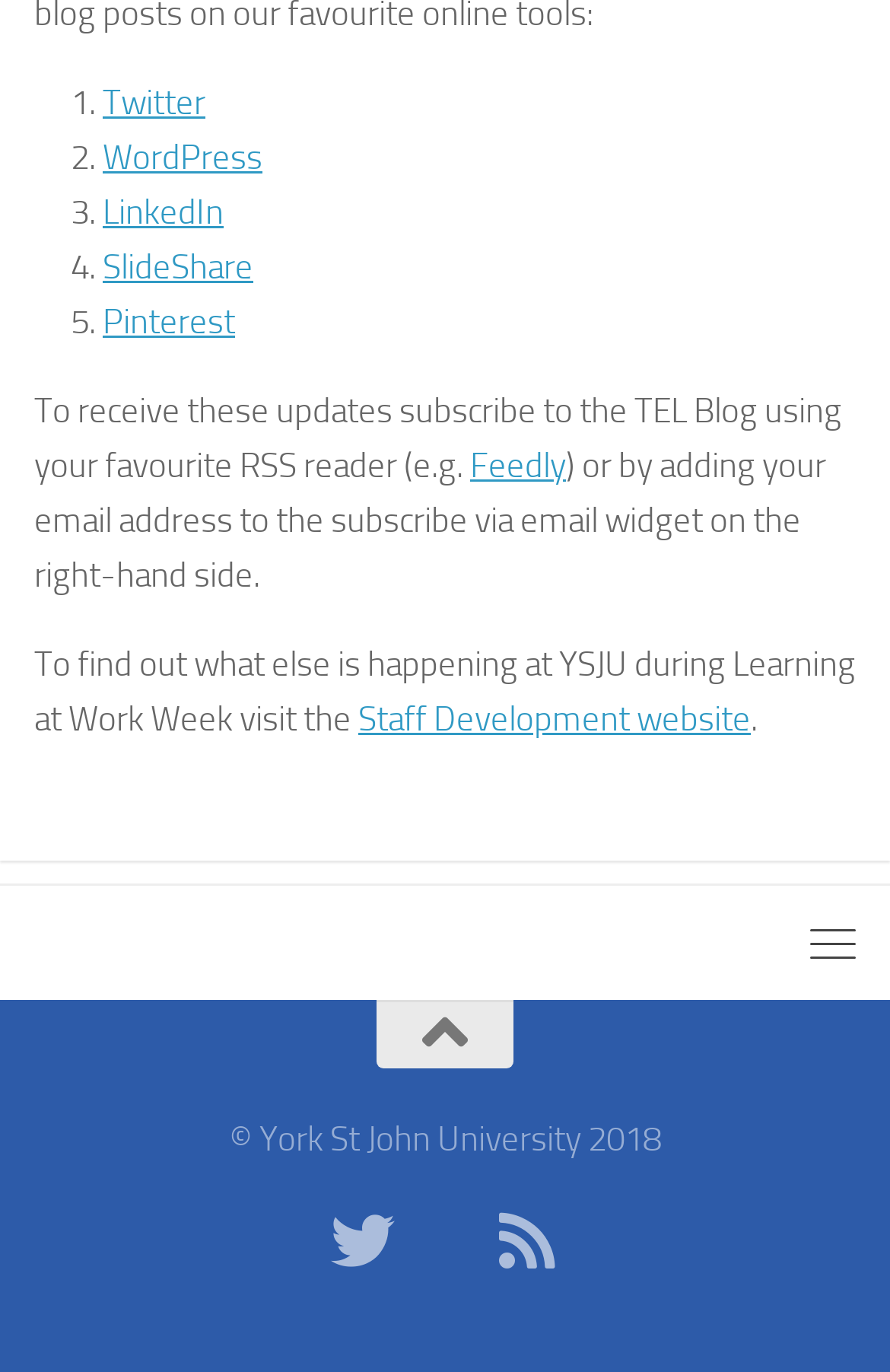Provide your answer to the question using just one word or phrase: What is the name of the university mentioned on the webpage?

York St John University